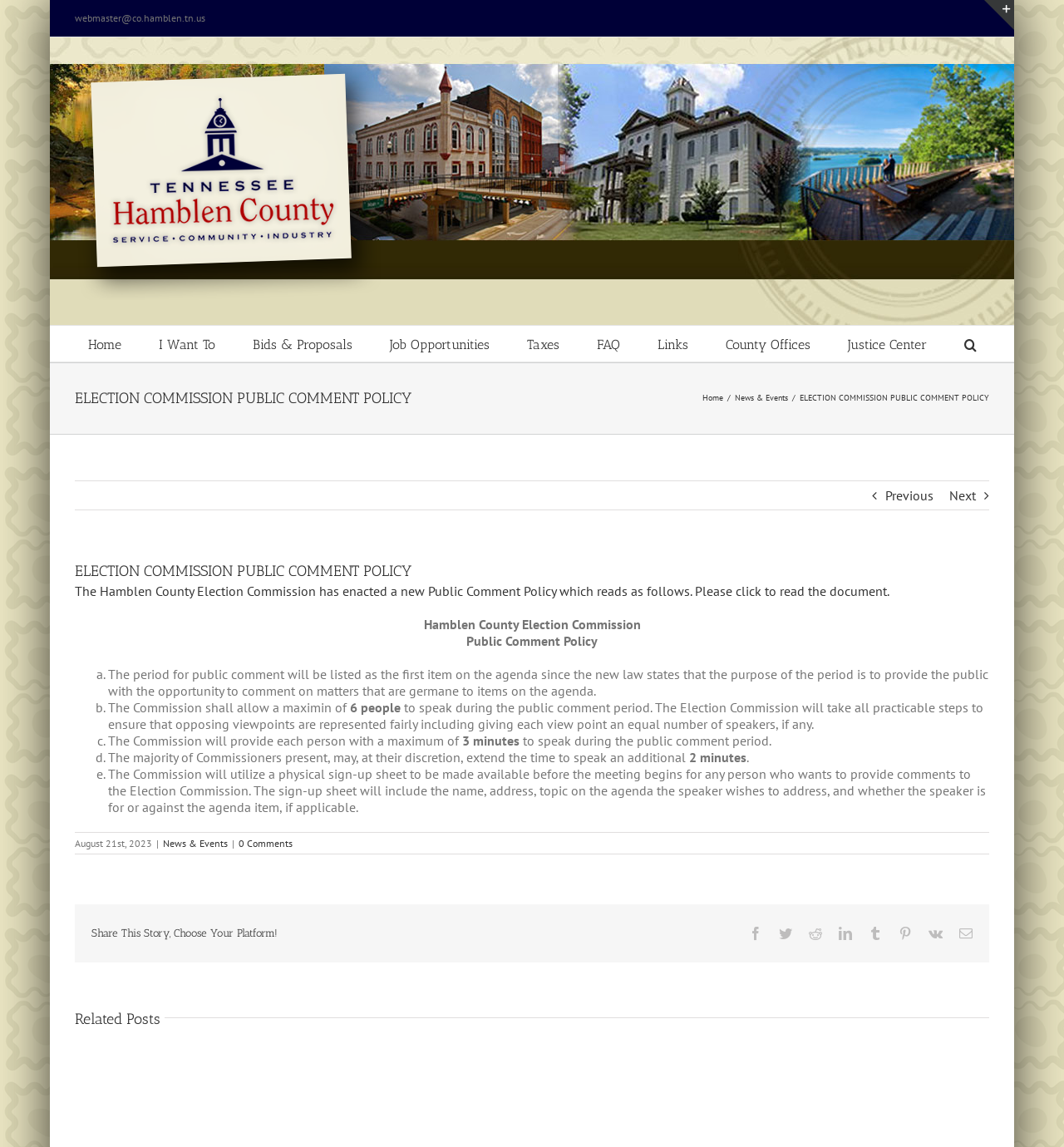What is the purpose of the physical sign-up sheet?
Answer the question with detailed information derived from the image.

The sign-up sheet is made available before the meeting begins for any person who wants to provide comments to the Election Commission, and it includes the name, address, topic on the agenda the speaker wishes to address, and whether the speaker is for or against the agenda item, if applicable.